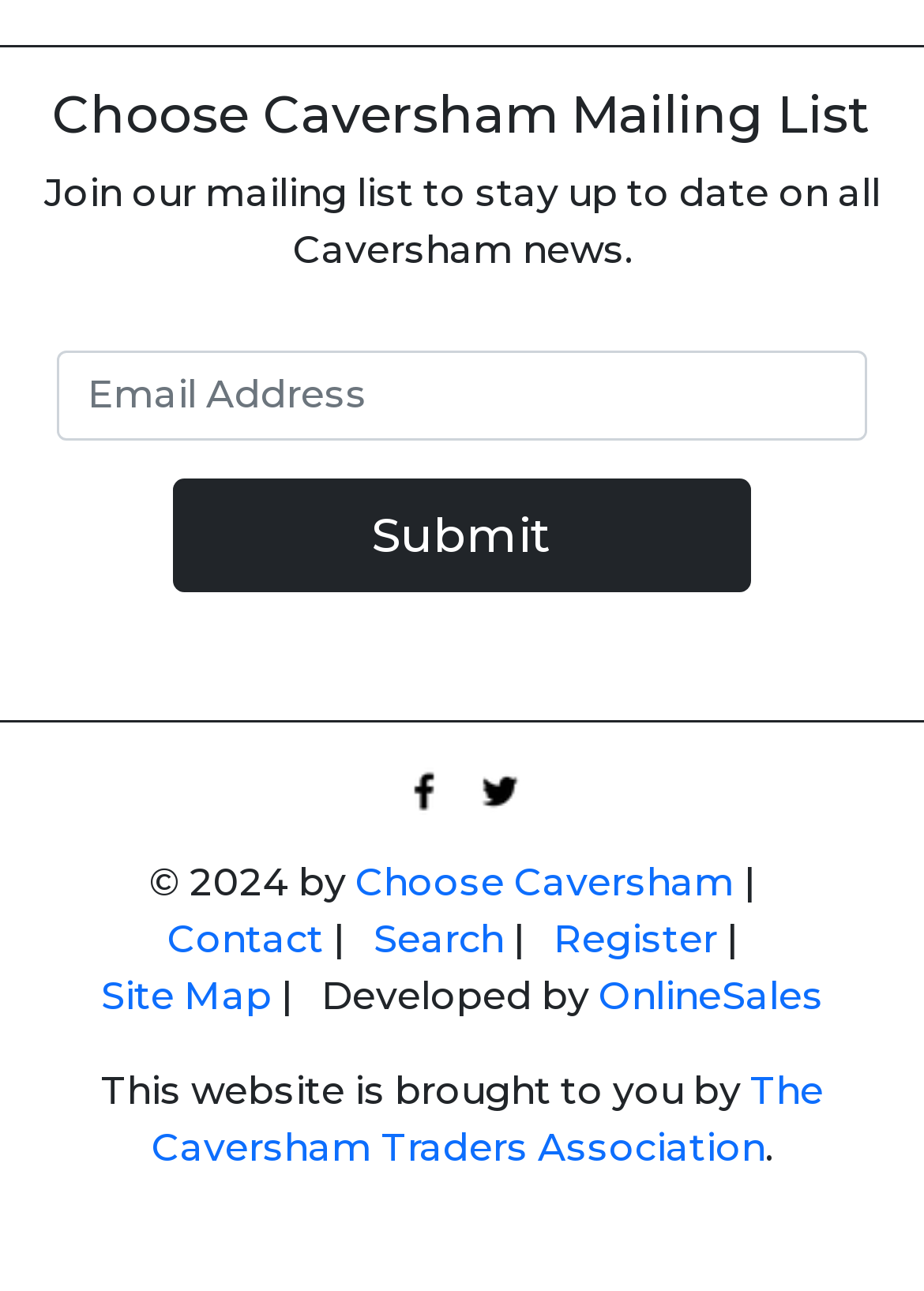Find the bounding box of the web element that fits this description: "The Caversham Traders Association".

[0.164, 0.828, 0.891, 0.907]